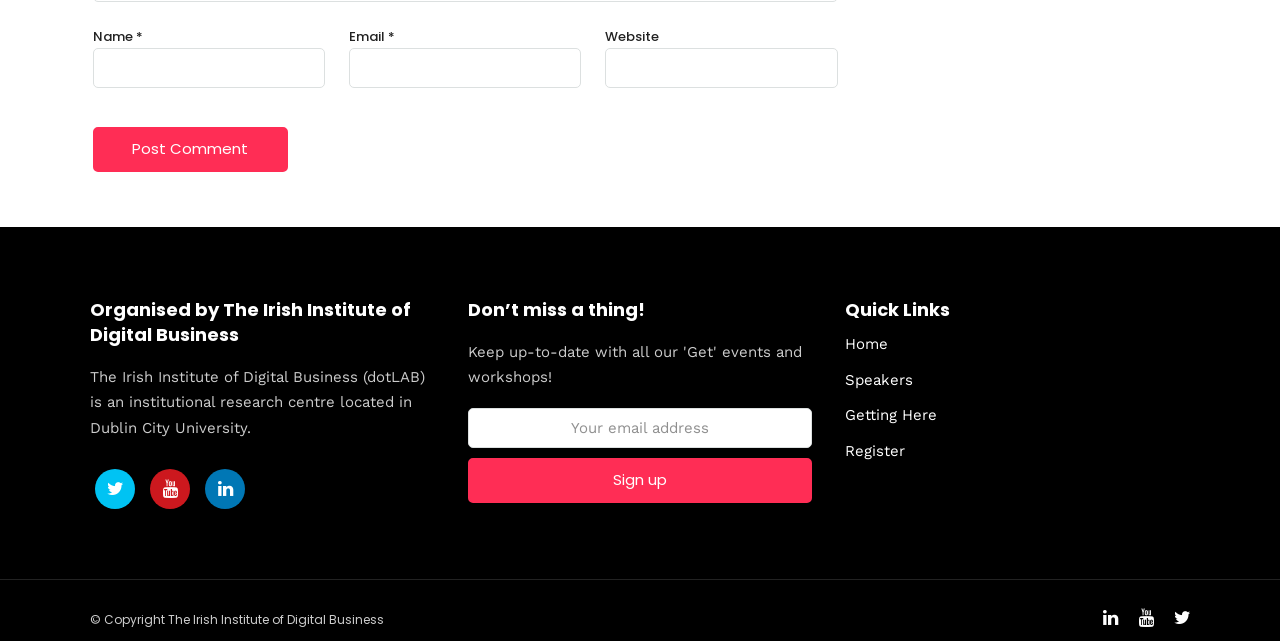How many social media links are there?
Based on the screenshot, answer the question with a single word or phrase.

3